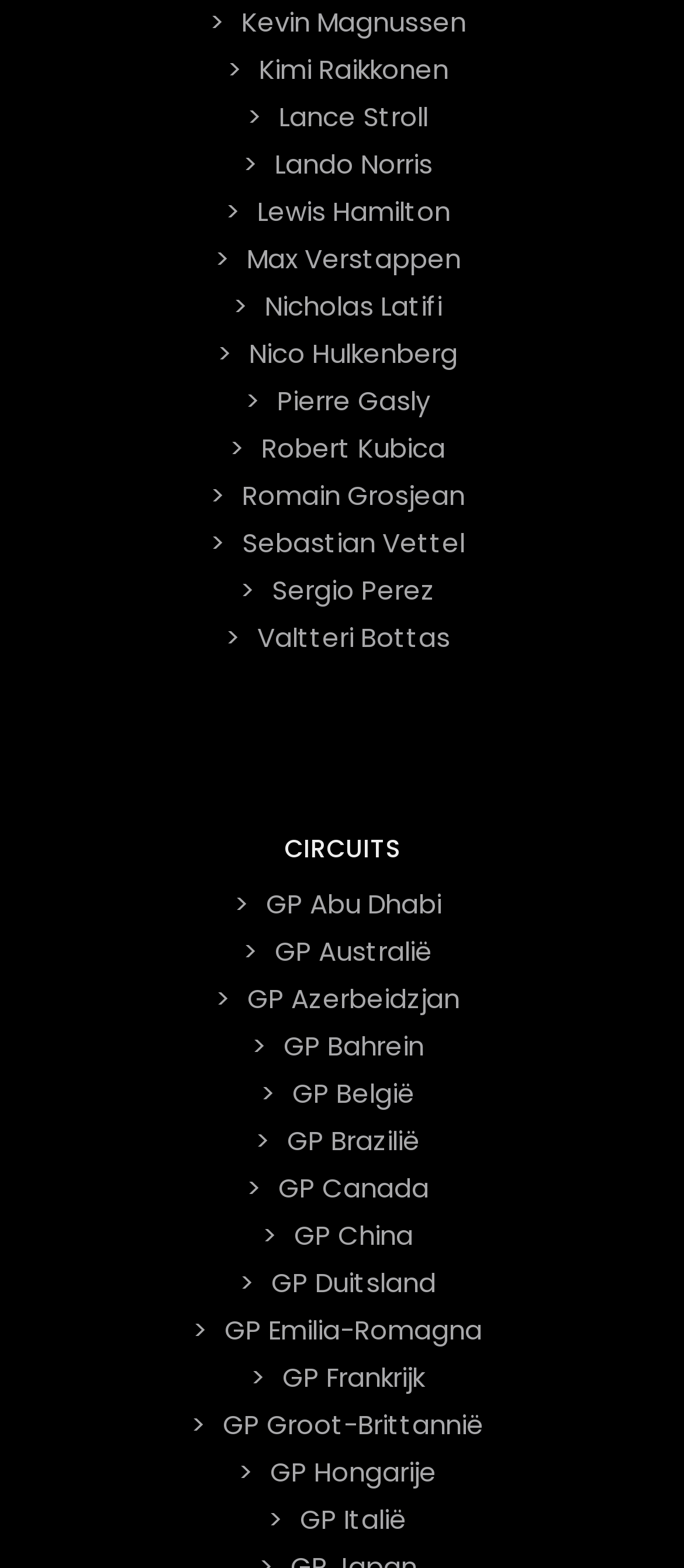What is the name of the circuit that starts with 'GP Australië'?
Please provide a comprehensive answer to the question based on the webpage screenshot.

By searching for the link element with the OCR text 'GP Australië', I found that it is the name of the circuit.